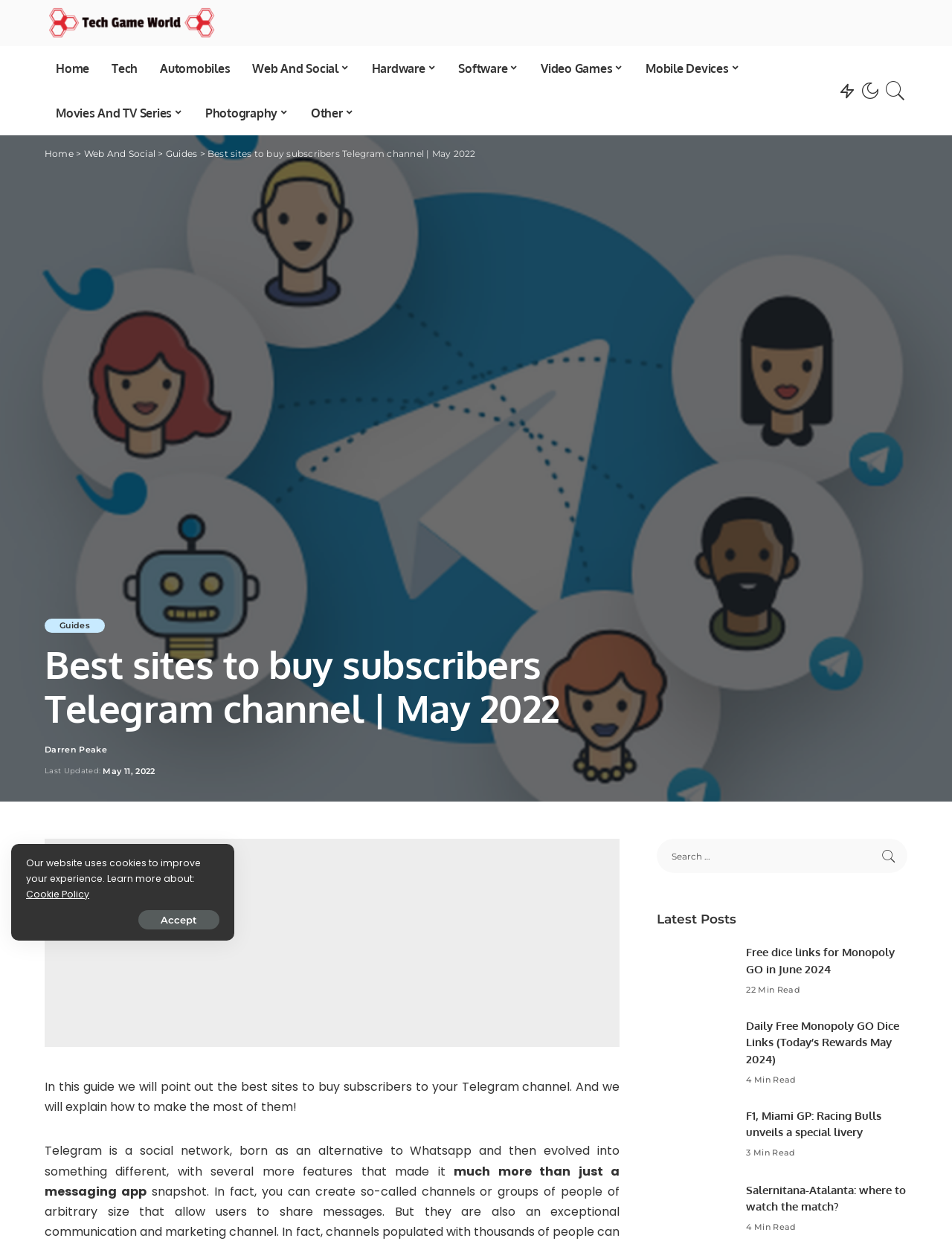Detail the various sections and features of the webpage.

This webpage is about a guide to buying subscribers for a Telegram channel. At the top, there is a logo and a navigation menu with links to various categories such as "Home", "Tech", "Automobiles", and more. Below the navigation menu, there is a header section with a title "Best sites to buy subscribers Telegram channel | May 2022" and a brief description of the guide.

On the left side, there is a sidebar with a search bar and a section titled "Latest Posts" that lists several articles with images, titles, and short descriptions. Each article has a "Read" time estimate, ranging from 3 to 22 minutes.

The main content area has a brief introduction to Telegram, explaining that it is a social network with features beyond just messaging. The guide then explains how to make the most of buying subscribers for a Telegram channel.

At the bottom of the page, there is a section with a cookie policy notice and links to learn more and accept the policy.